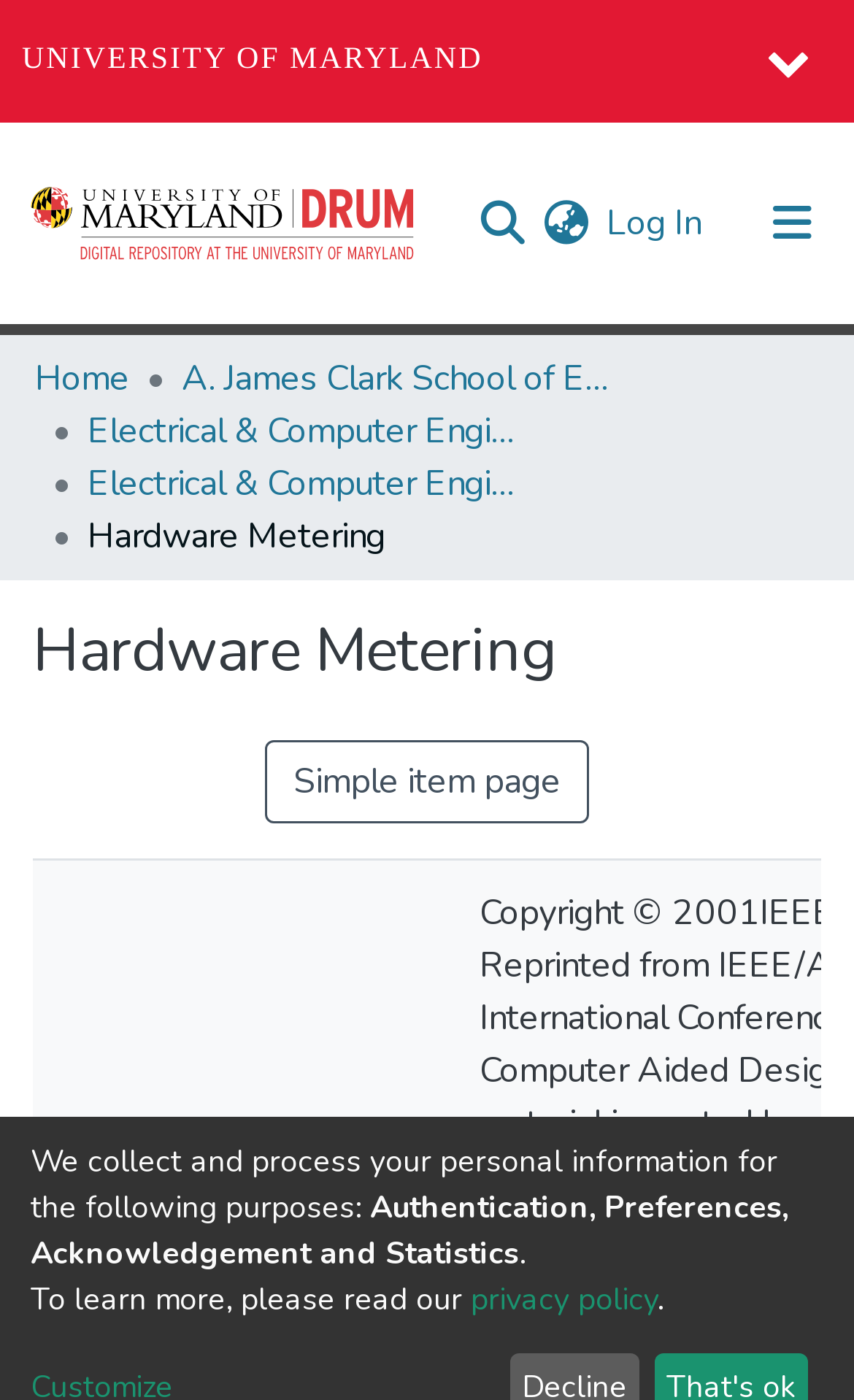What is the text of the static text element below the heading?
Using the information from the image, give a concise answer in one word or a short phrase.

We collect and process your personal information